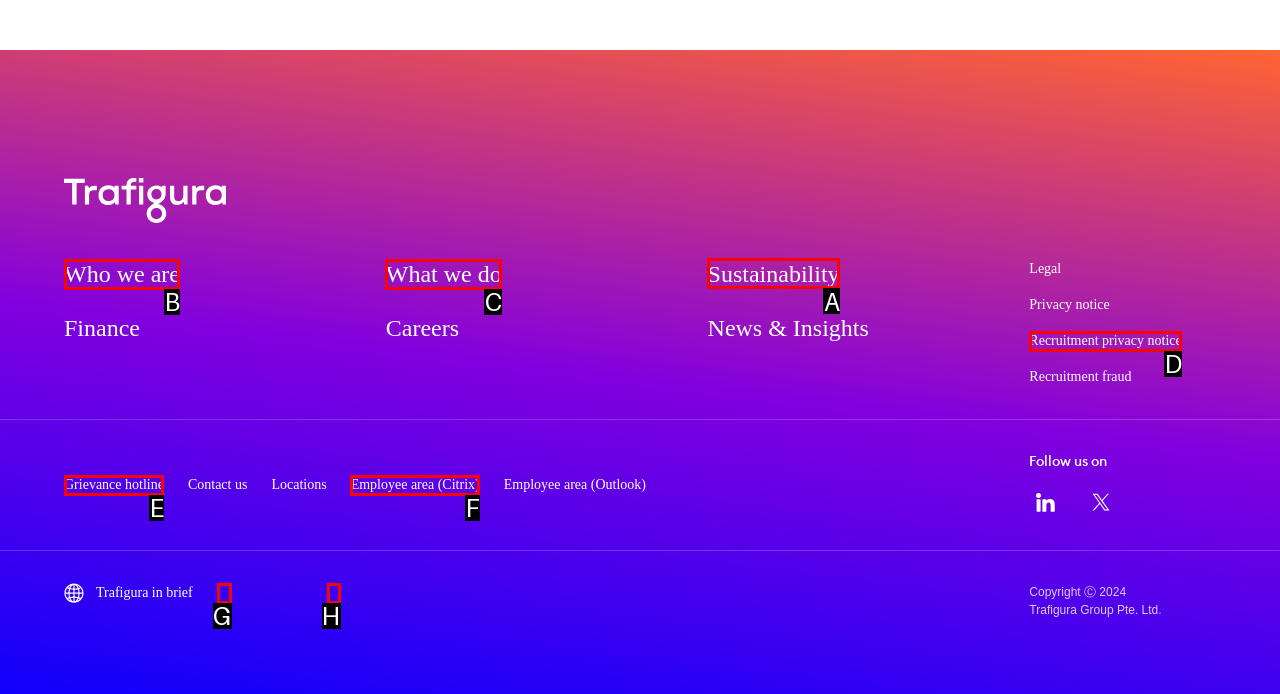Identify the letter of the option to click in order to View Sustainability. Answer with the letter directly.

A